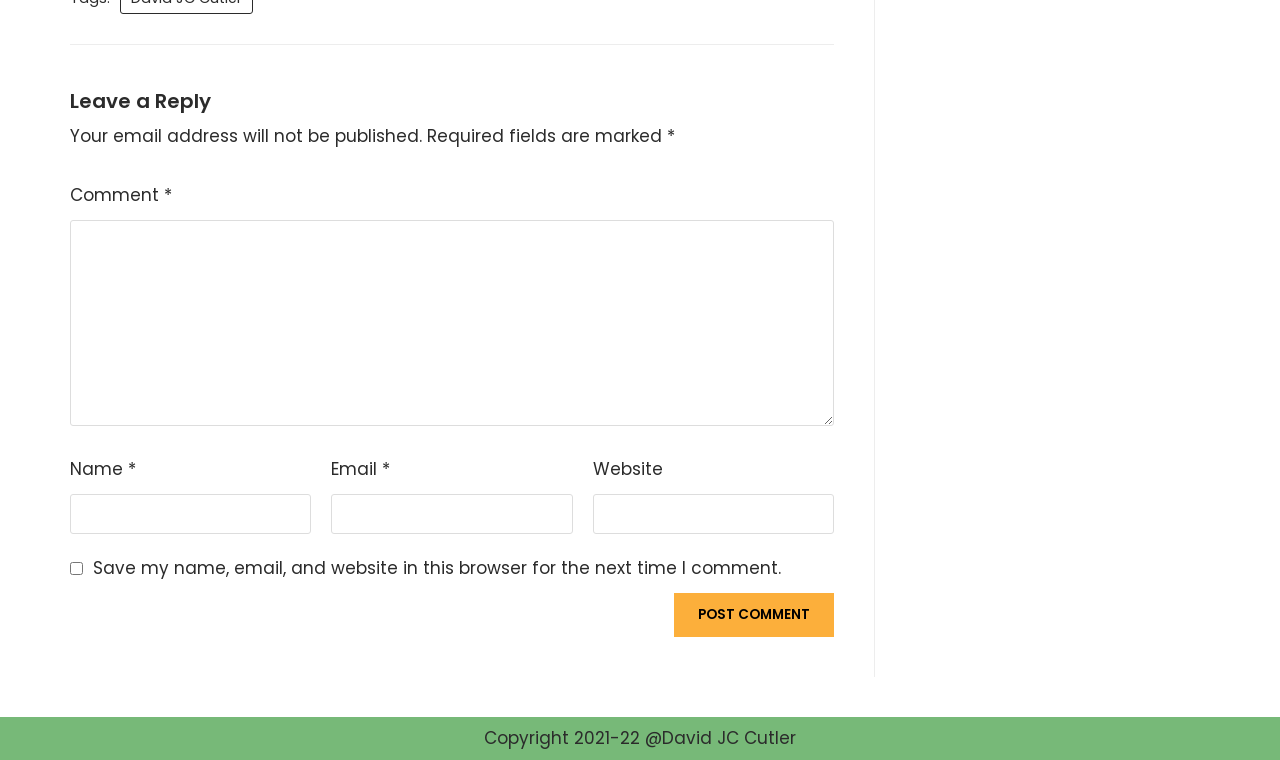Please answer the following question using a single word or phrase: 
What is the purpose of the text box labeled 'Comment'?

Leave a comment